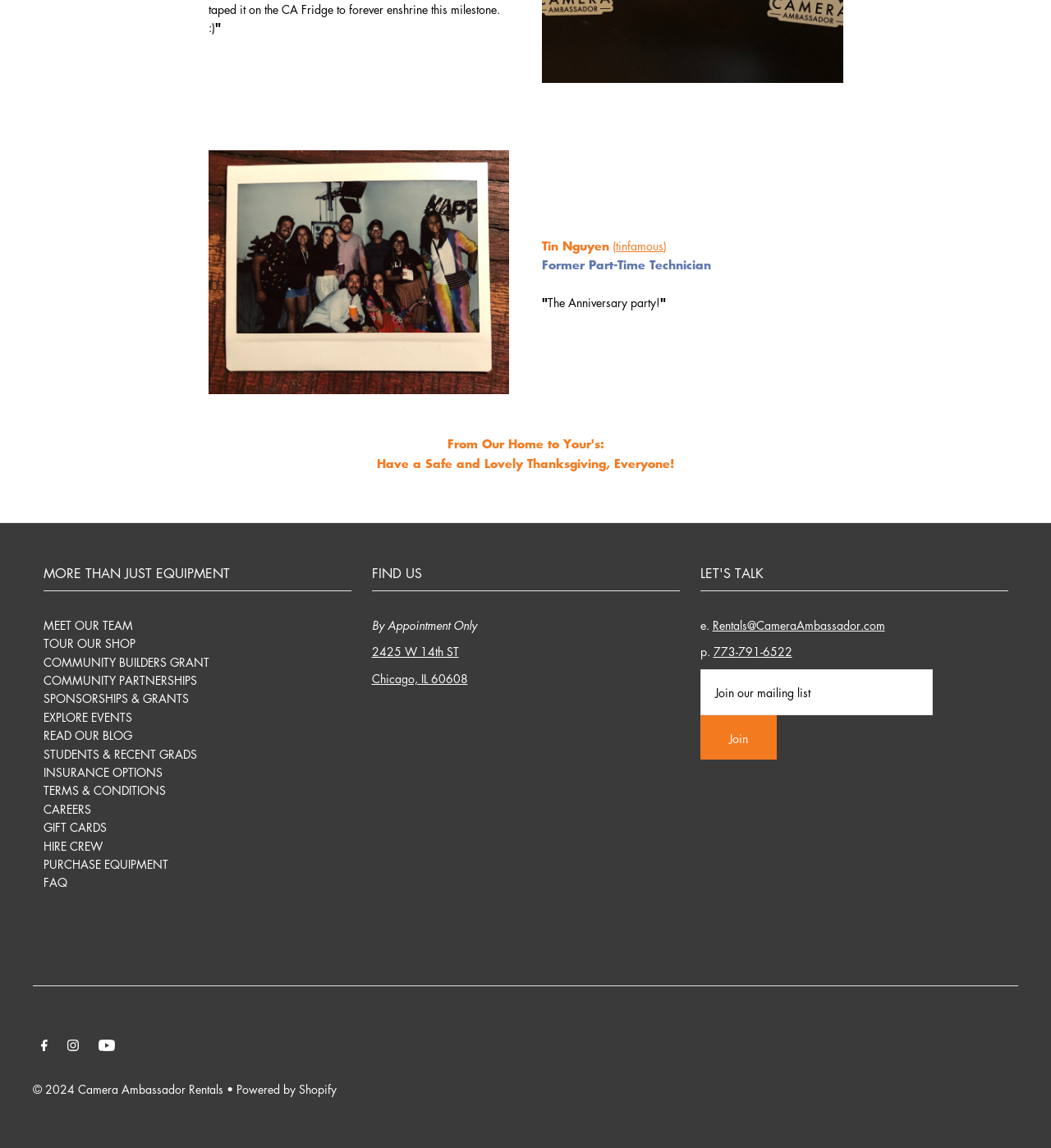What is the address of the shop?
Please utilize the information in the image to give a detailed response to the question.

The address of the shop is found in the links '2425 W 14th ST' and 'Chicago, IL 60608' which are located in the 'FIND US' section of the webpage.